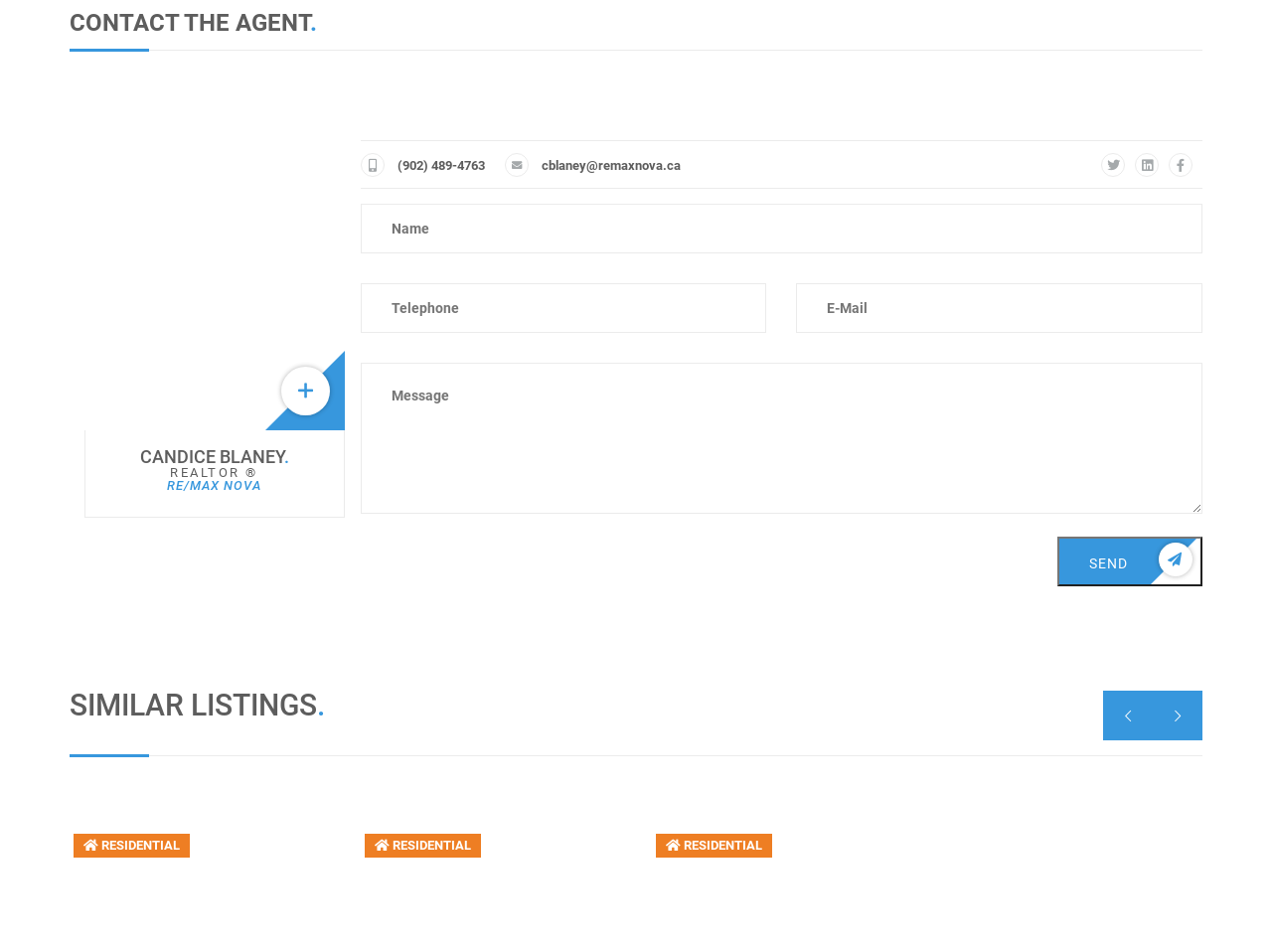Find the bounding box coordinates of the clickable area required to complete the following action: "Click the RE/MAX NOVA link".

[0.131, 0.502, 0.205, 0.518]